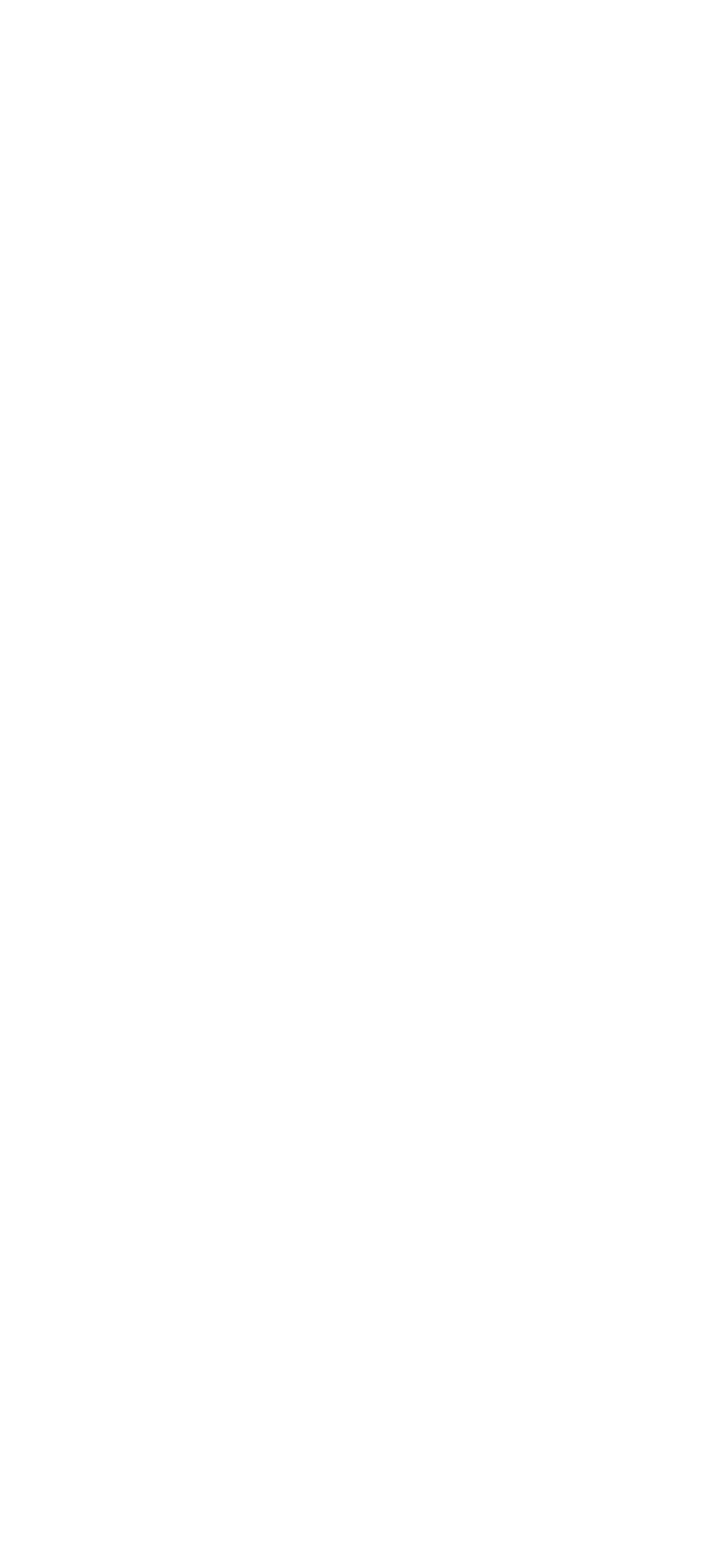Answer the question briefly using a single word or phrase: 
What is the last link on the webpage?

achnne